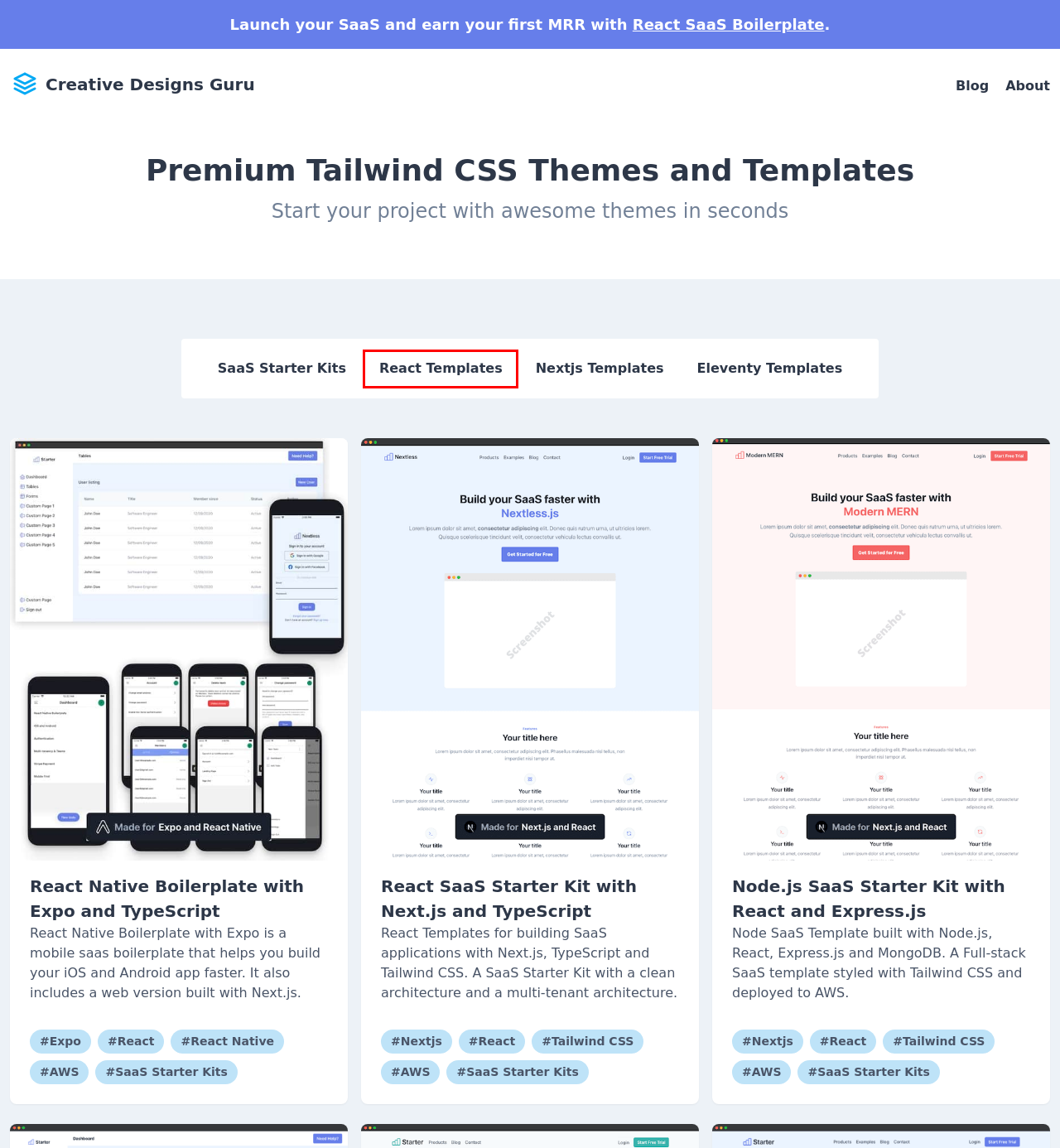You are given a screenshot of a webpage with a red rectangle bounding box around an element. Choose the best webpage description that matches the page after clicking the element in the bounding box. Here are the candidates:
A. The Official Creative Designs Guru Blog | Creative Designs Guru
B. About us | Creative Designs Guru
C. 3+ Best SaaS Starter Kits Templates & Themes in 2024 | Creative Designs Guru
D. 11+ Best Nextjs Templates & Themes in 2024 | Creative Designs Guru
E. 12+ Best React Templates & Themes in 2024 | Creative Designs Guru
F. Node.js SaaS Starter Kit with React and Express.js | Creative Designs Guru
G. Next JS SaaS Boilerplate & Serverless React Template - Nextless.js
H. React SaaS Starter Kit with Next.js and TypeScript | Creative Designs Guru

E